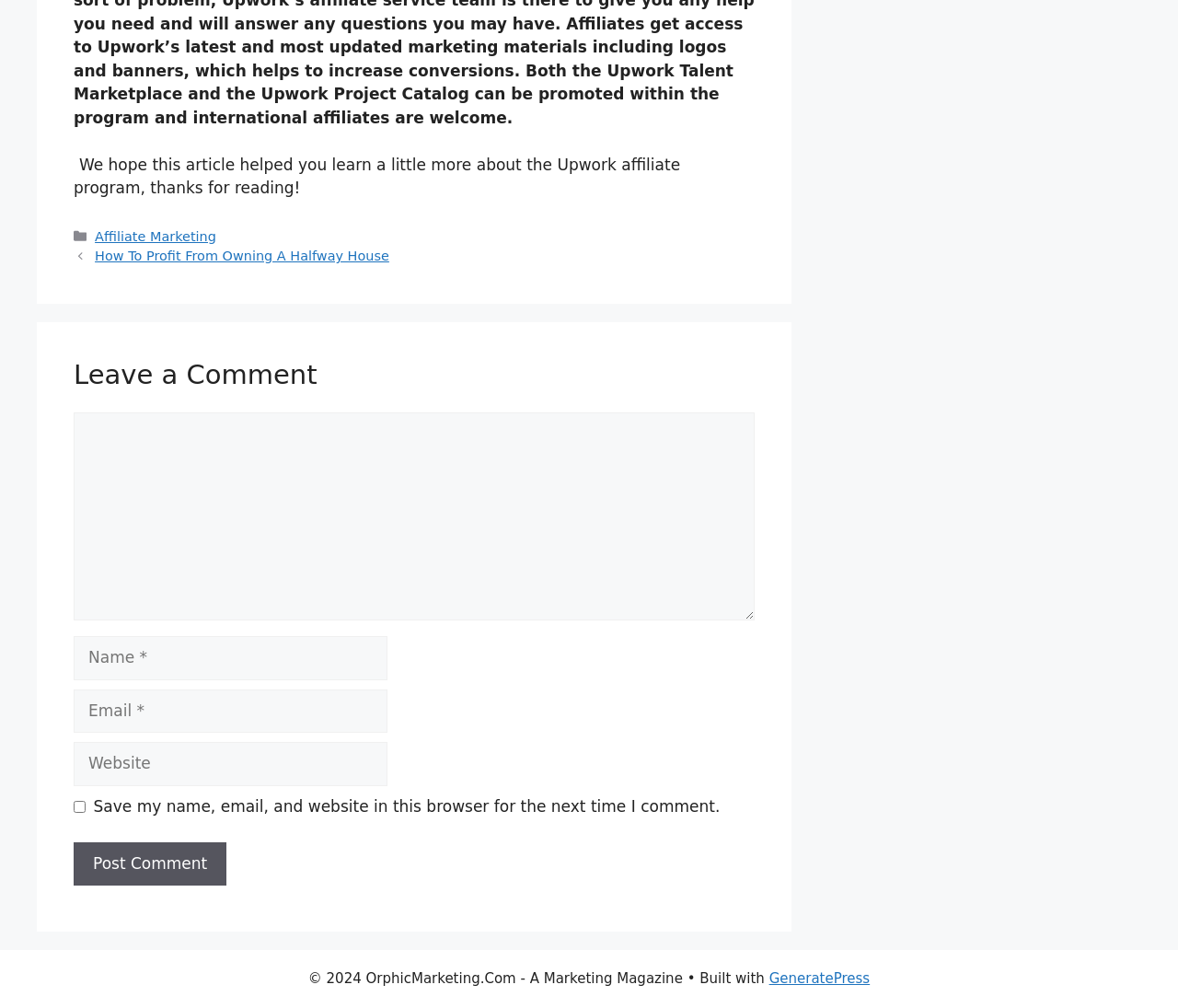Answer the question below with a single word or a brief phrase: 
What is the navigation option below the article?

Previous